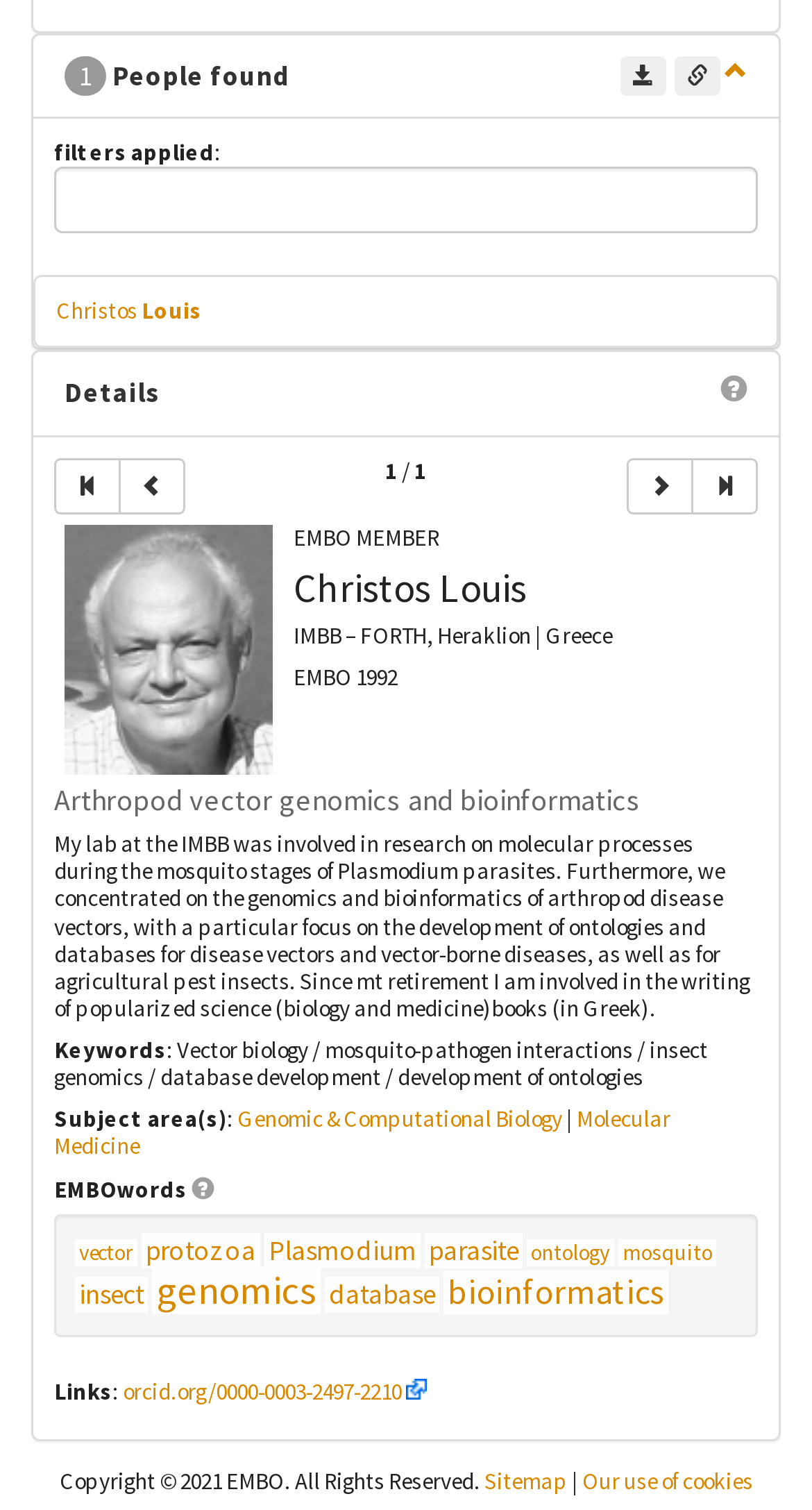Answer succinctly with a single word or phrase:
What is the link to Christos Louis' ORCID profile?

orcid.org/0000-0003-2497-2210